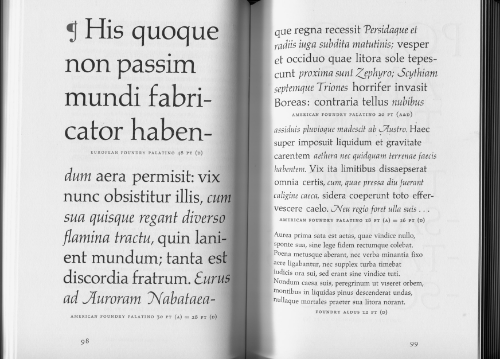Describe the image with as much detail as possible.

This image depicts a double-page spread from a book showcasing elegantly typeset text. The left page features a prominent display of a Latin phrase, set in a bold serif font, offering a striking visual contrast to the ornate typography. The text continues smoothly, with varying type sizes and weights creating a rhythmic flow across the spread. The right page contains more detailed text, potentially serving as commentary or translation, presented in a classical layout that highlights the book's careful design.

The left side initiates a poetic or literary discussion, while the right side likely elaborates with additional context, enhancing the reading experience. The pages are numbered 58 and 59, indicating their position within the larger work. This meticulous presentation emphasizes the art of typography and the book's overall aesthetic appeal, likely appealing to bibliophiles and enthusiasts of fine printing techniques. The book is published by David R. Godine, a publisher noted for its quality, further underscoring the value of the work shown.